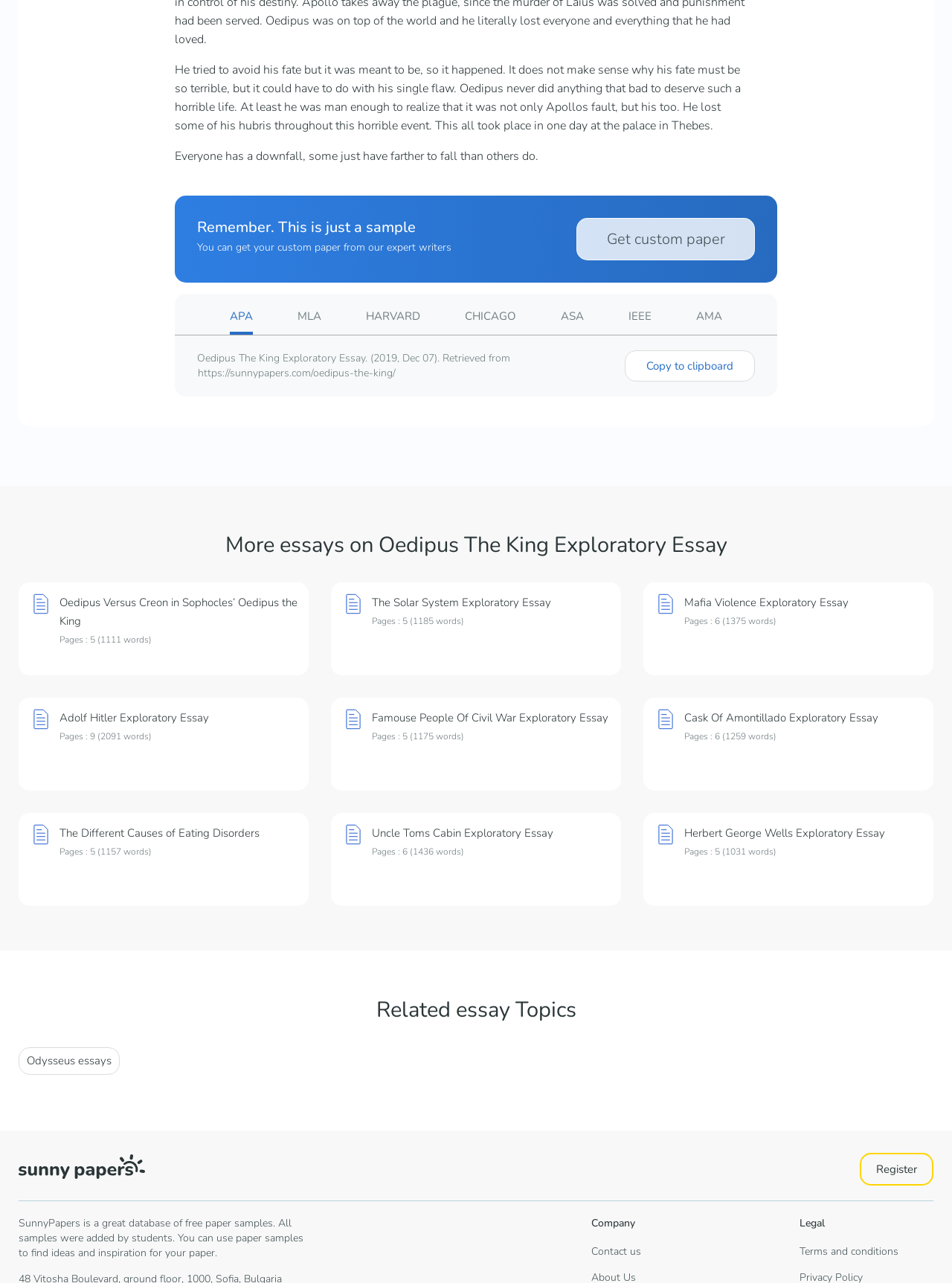Answer the following inquiry with a single word or phrase:
What is the topic of the exploratory essay?

Oedipus The King